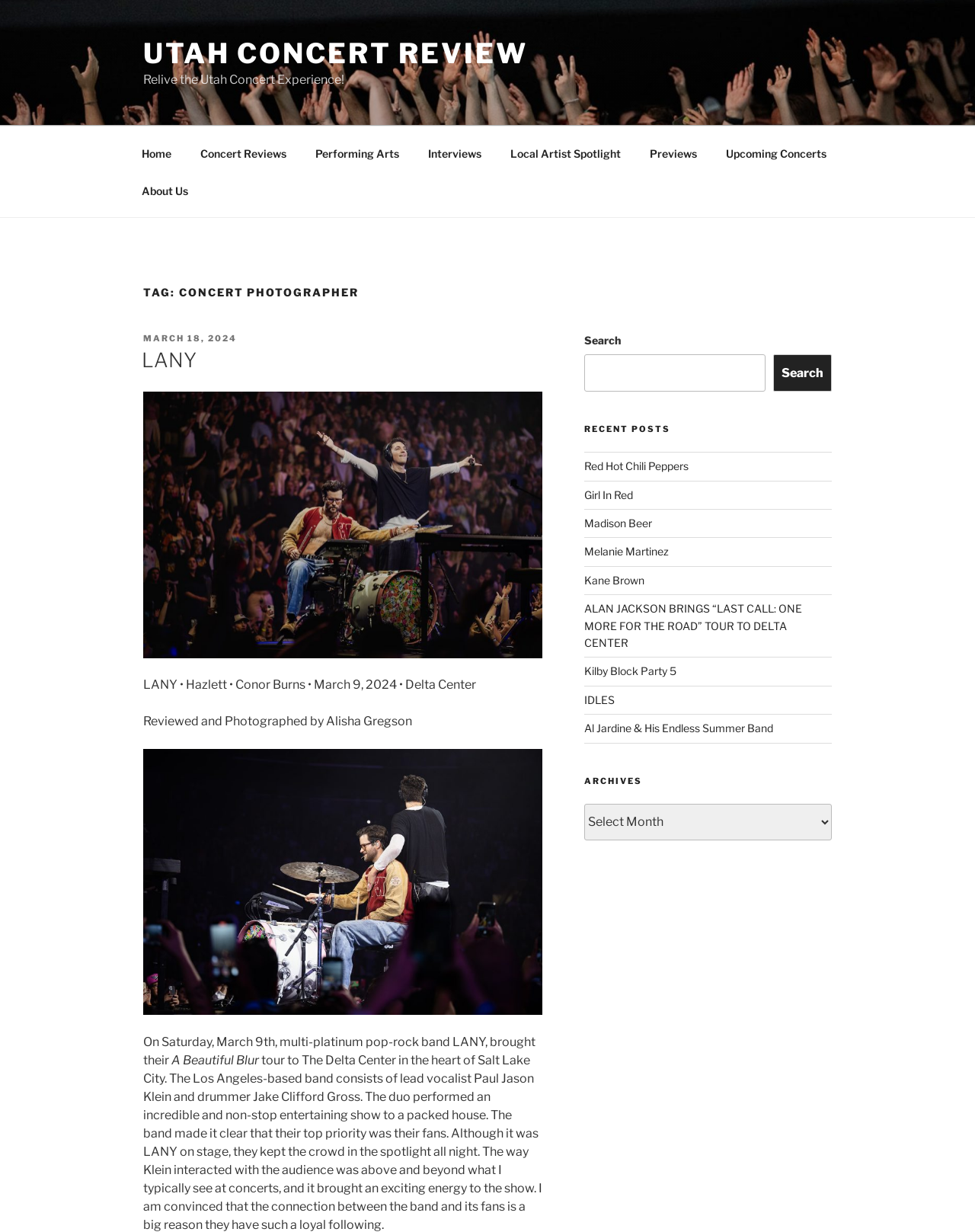Provide the bounding box coordinates of the UI element this sentence describes: "Interviews".

[0.425, 0.109, 0.507, 0.139]